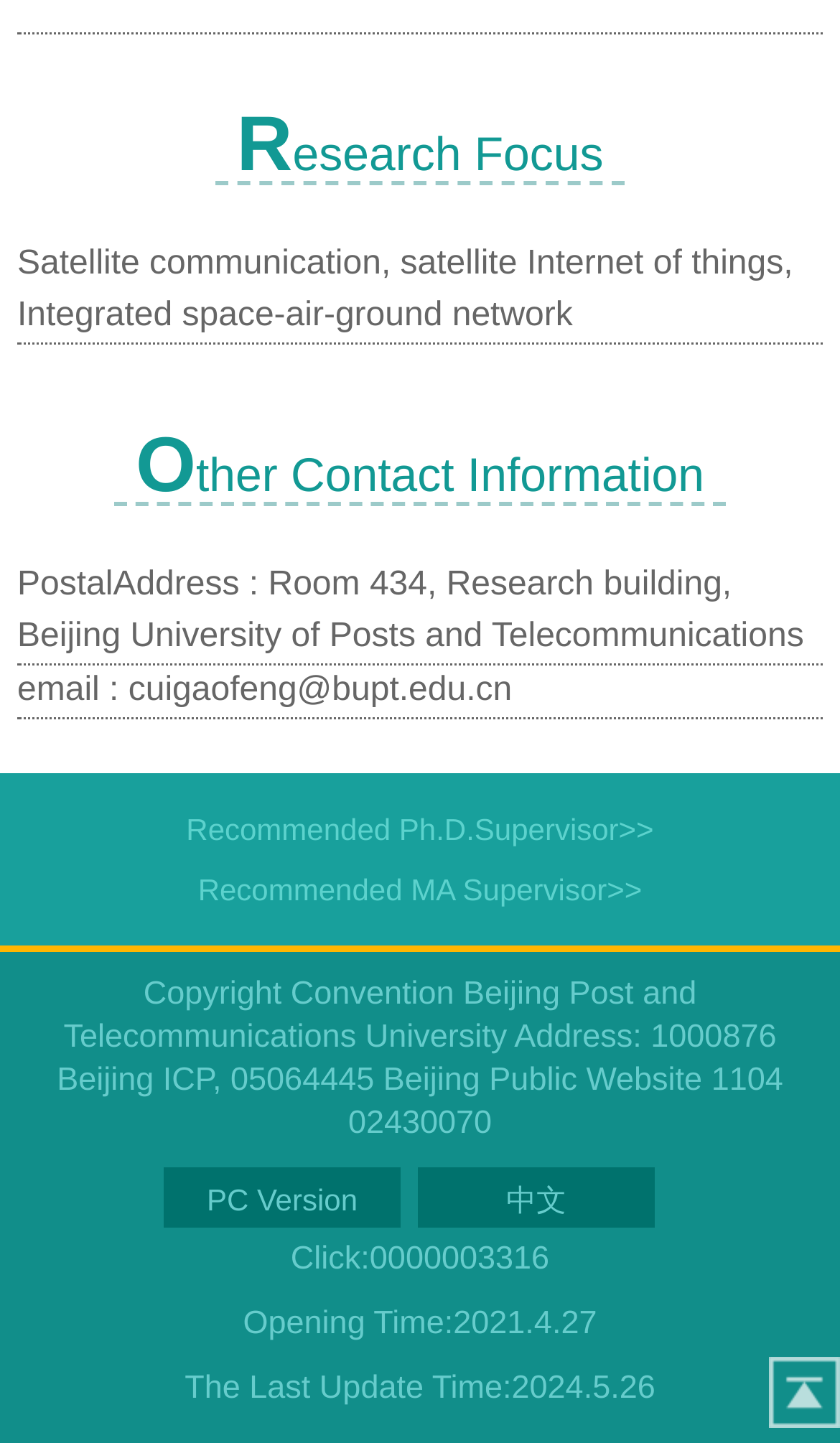What is the email address of the contact person?
Answer the question in a detailed and comprehensive manner.

The email address of the contact person can be found in the 'Other Contact Information' section, which is located in the middle of the webpage. The static text 'email :' is followed by the email address 'cuigaofeng@bupt.edu.cn'.